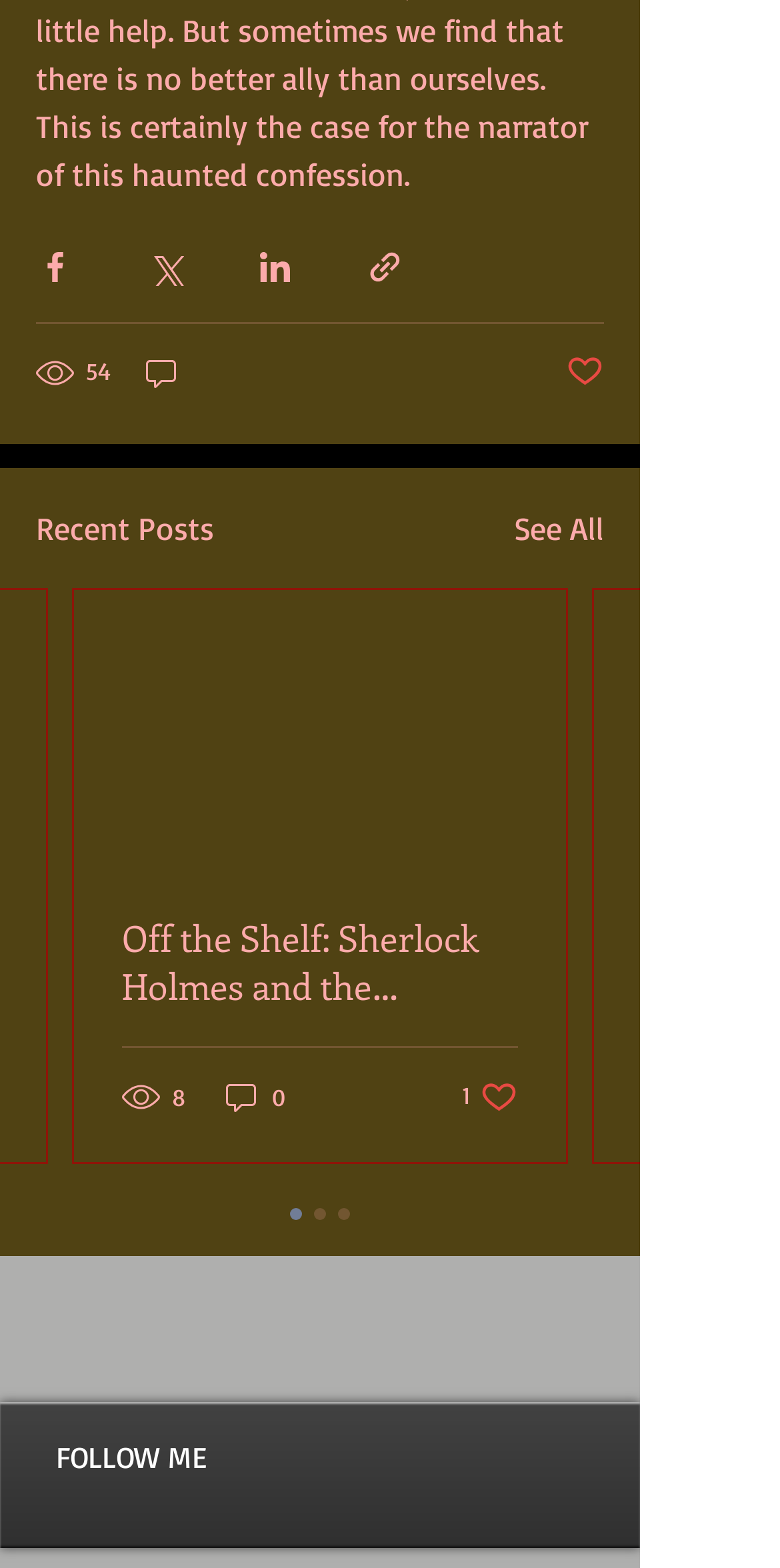Analyze the image and provide a detailed answer to the question: How many social media platforms are listed in the 'Social Bar' section?

I examined the 'Social Bar' section on the webpage and found three social media platforms listed, which are Facebook, Twitter, and YouTube.